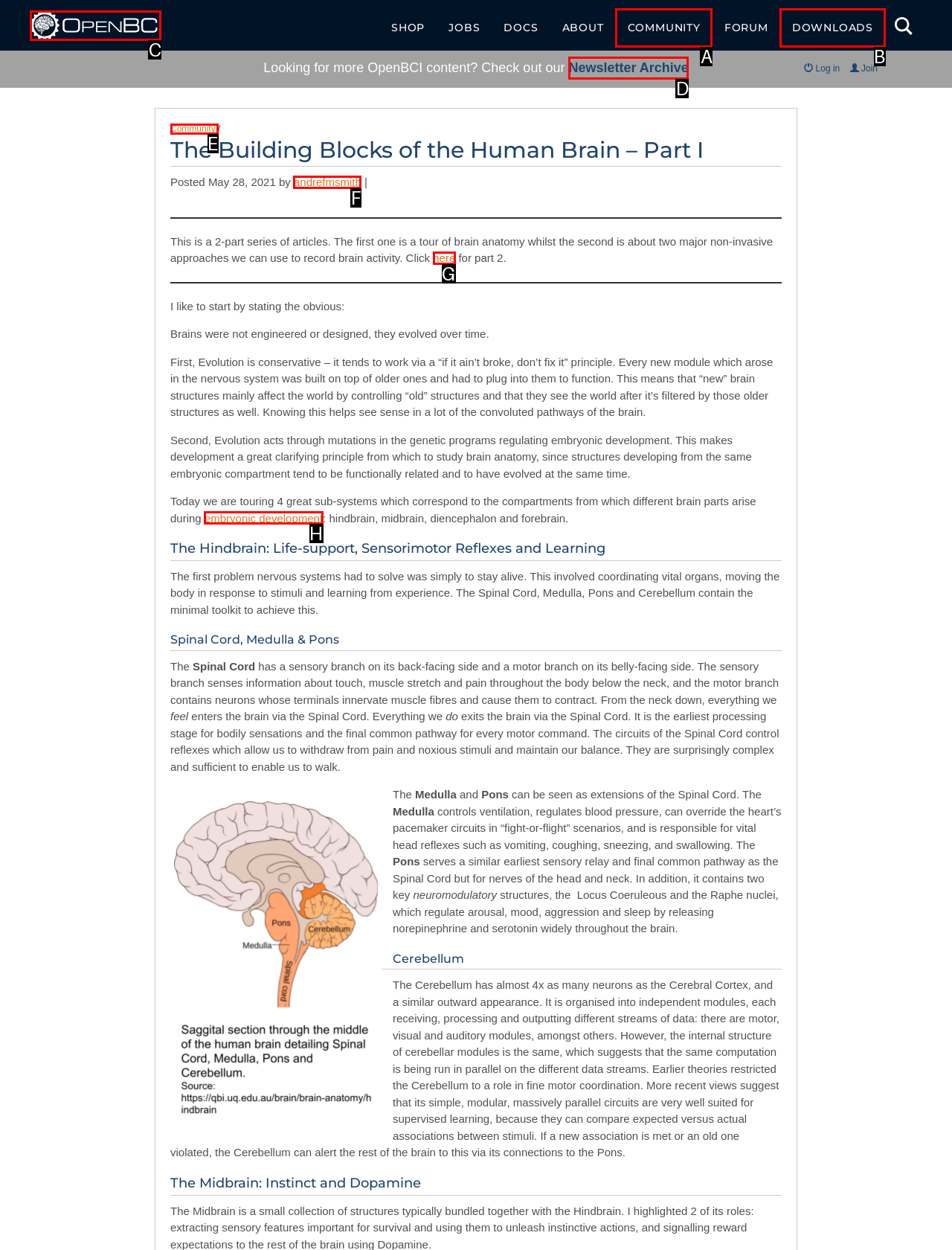Tell me the letter of the option that corresponds to the description: 3. Foster Language Connections
Answer using the letter from the given choices directly.

None